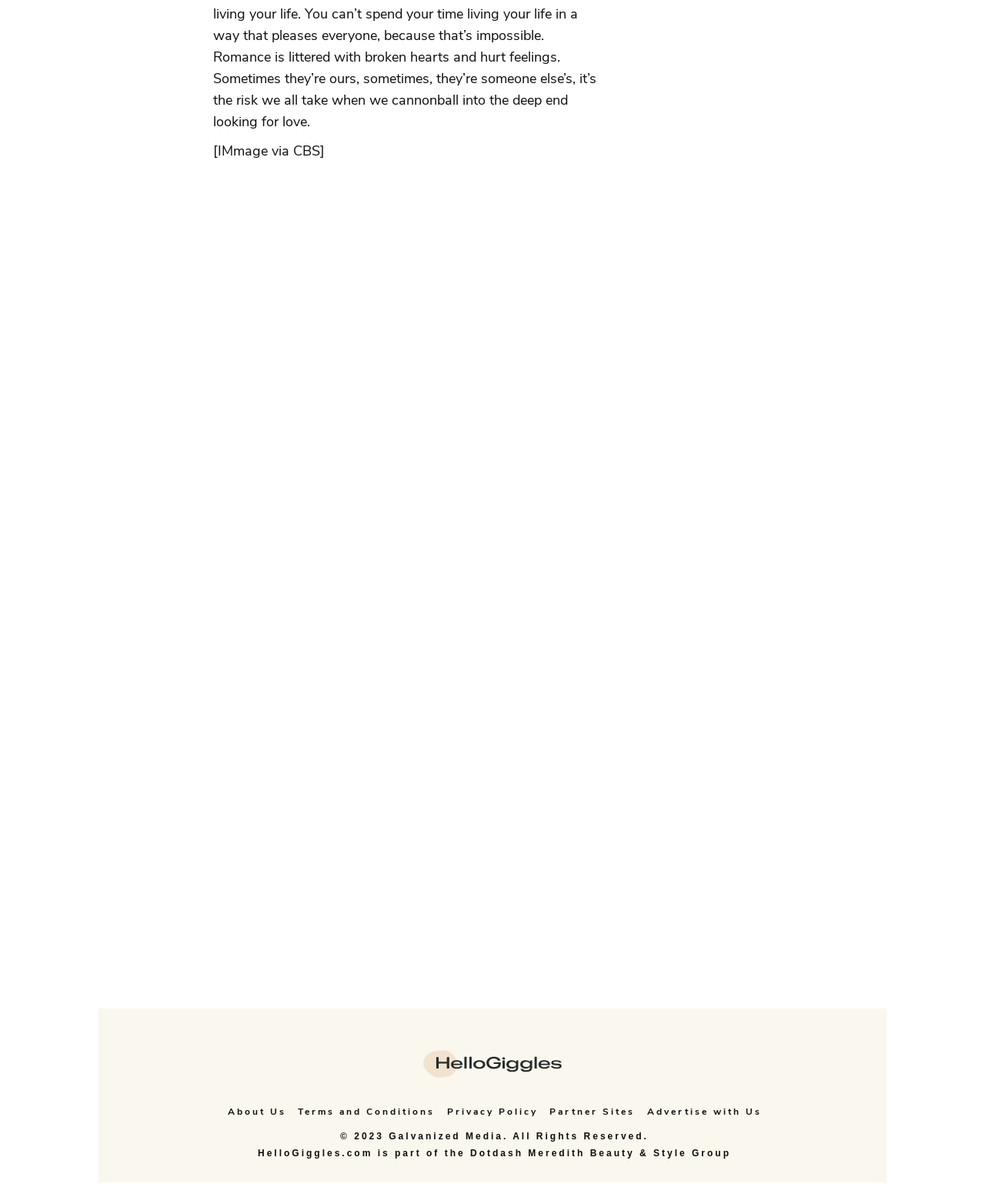What are the available options at the bottom of the page?
Respond to the question with a single word or phrase according to the image.

About Us, Terms and Conditions, etc.